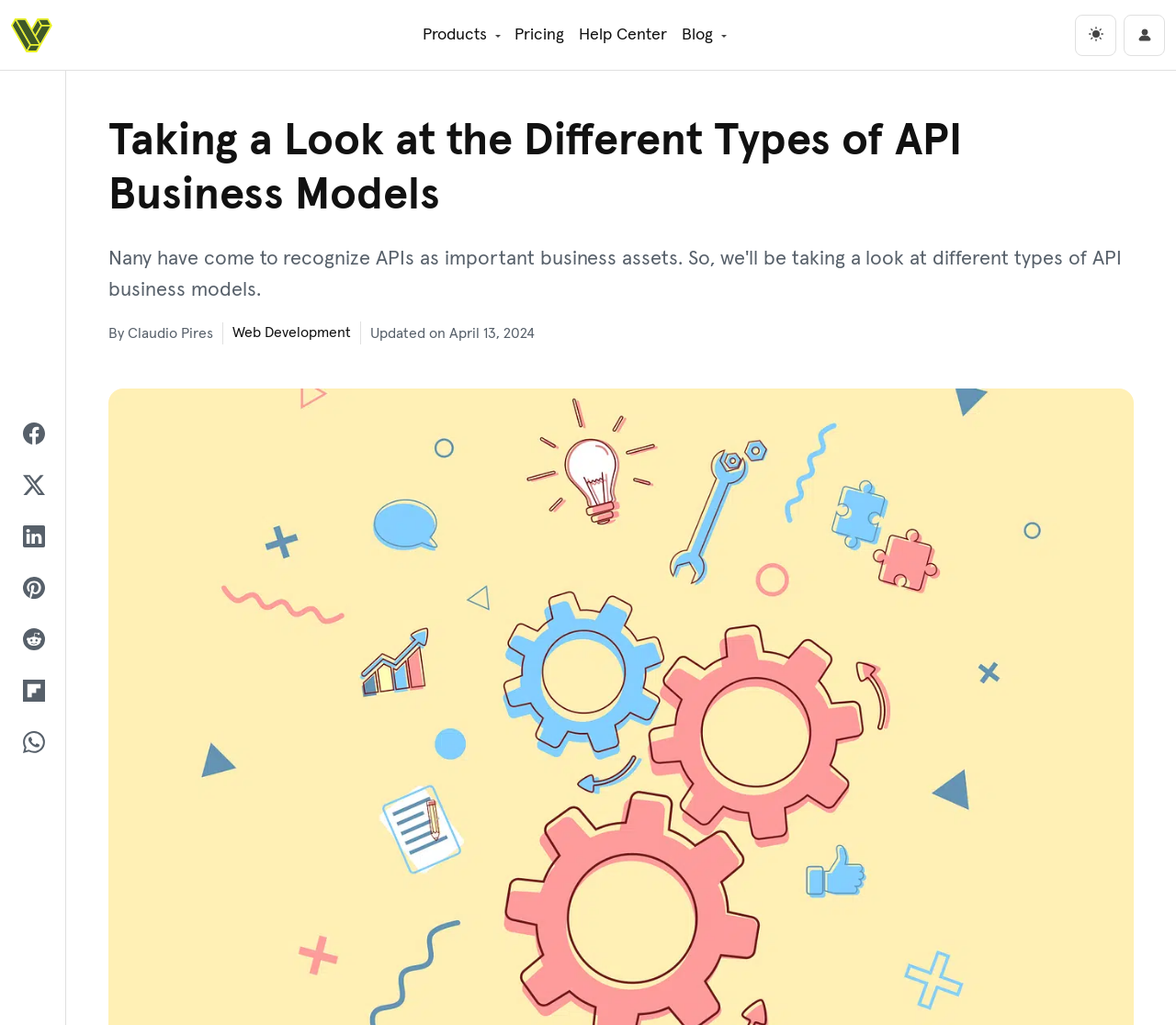Using the given element description, provide the bounding box coordinates (top-left x, top-left y, bottom-right x, bottom-right y) for the corresponding UI element in the screenshot: aria-label="dark" title="Toggles light & dark"

[0.914, 0.014, 0.949, 0.054]